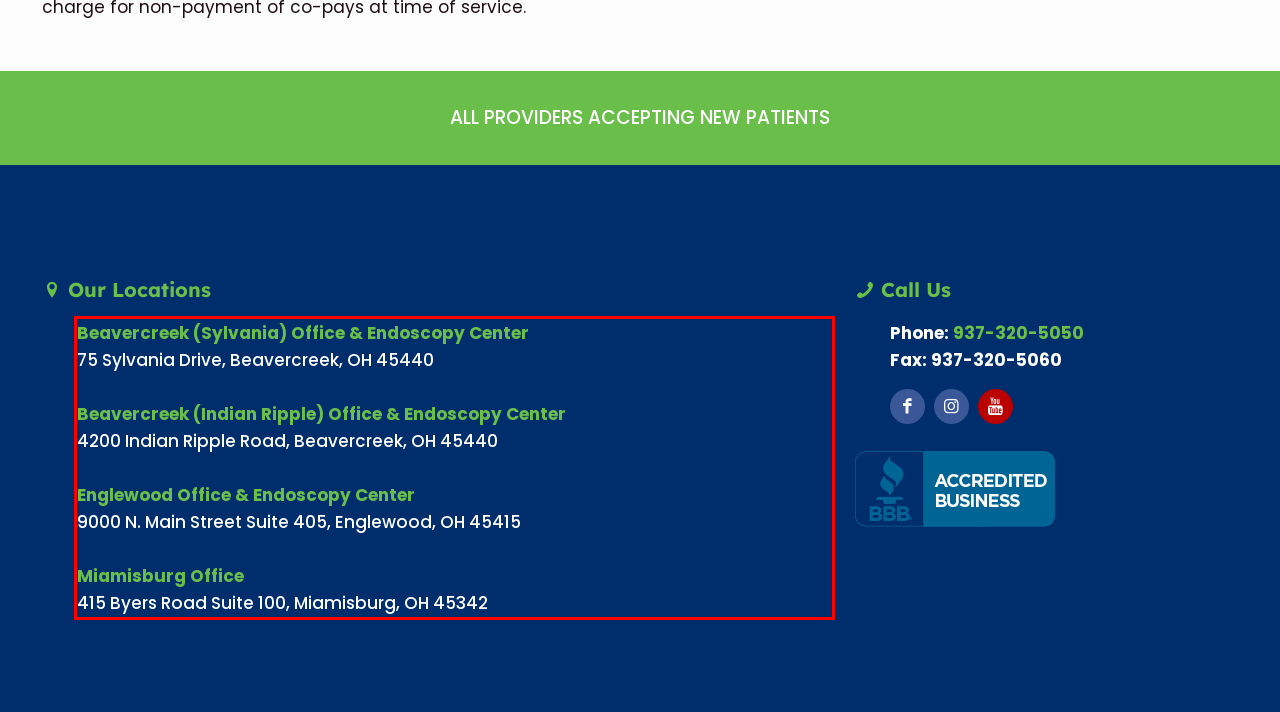Please extract the text content from the UI element enclosed by the red rectangle in the screenshot.

Beavercreek (Sylvania) Office & Endoscopy Center 75 Sylvania Drive, Beavercreek, OH 45440 Beavercreek (Indian Ripple) Office & Endoscopy Center 4200 Indian Ripple Road, Beavercreek, OH 45440 Englewood Office & Endoscopy Center 9000 N. Main Street Suite 405, Englewood, OH 45415 Miamisburg Office 415 Byers Road Suite 100, Miamisburg, OH 45342